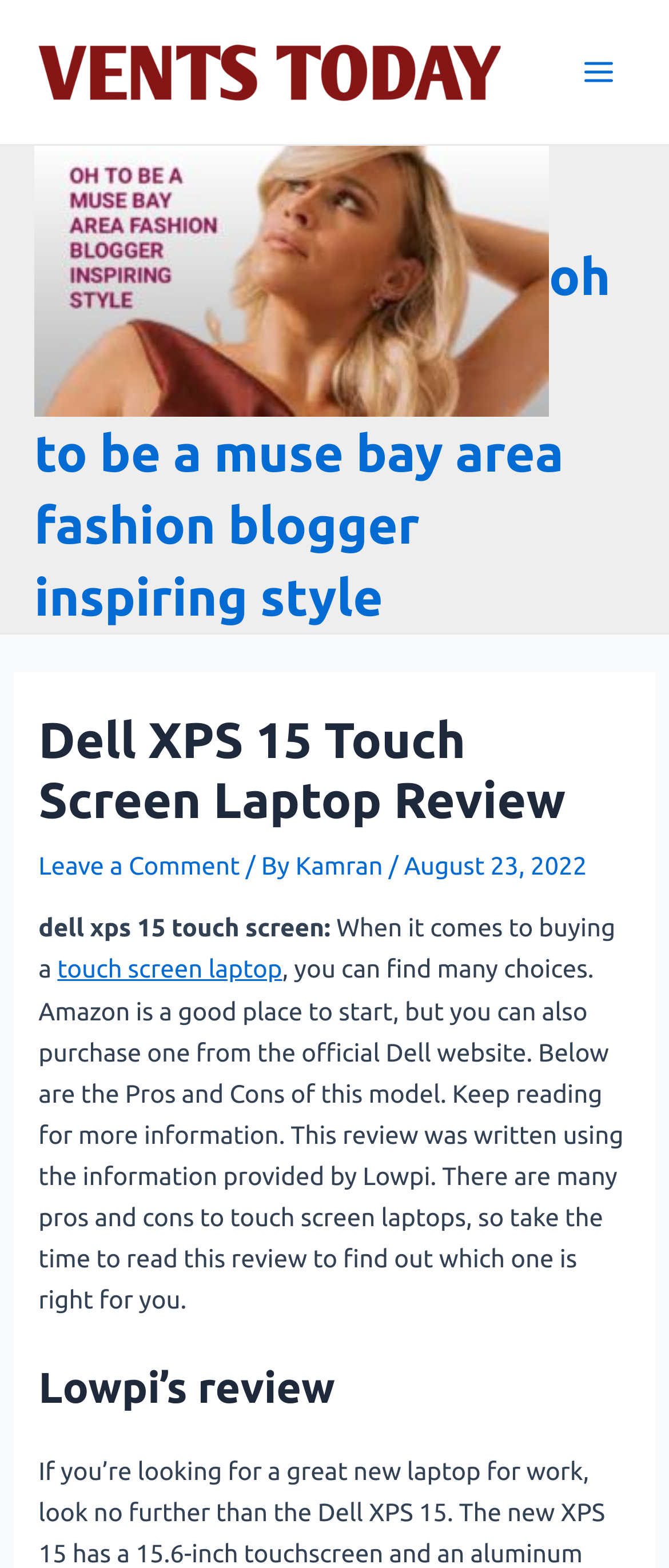What is the main topic of the webpage? Analyze the screenshot and reply with just one word or a short phrase.

Touch screen laptop review